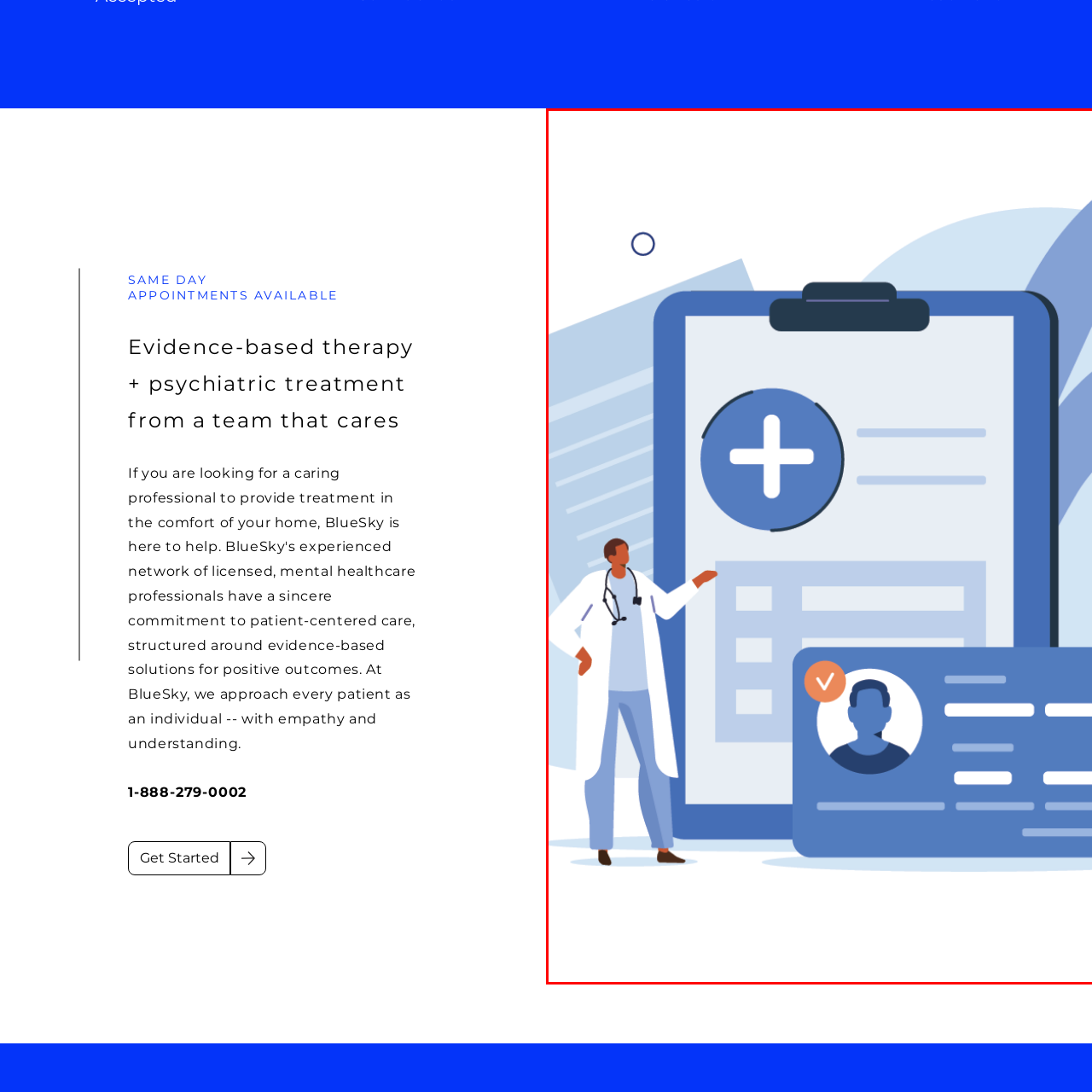Concentrate on the image section marked by the red rectangle and answer the following question comprehensively, using details from the image: What does the patient profile card with a checkmark indicate?

The patient profile card with a checkmark suggests that the patient's information has been approved or verified, indicating personalized patient care. This implies that the healthcare professional has reviewed and confirmed the patient's details, ensuring that they receive tailored treatment and attention.